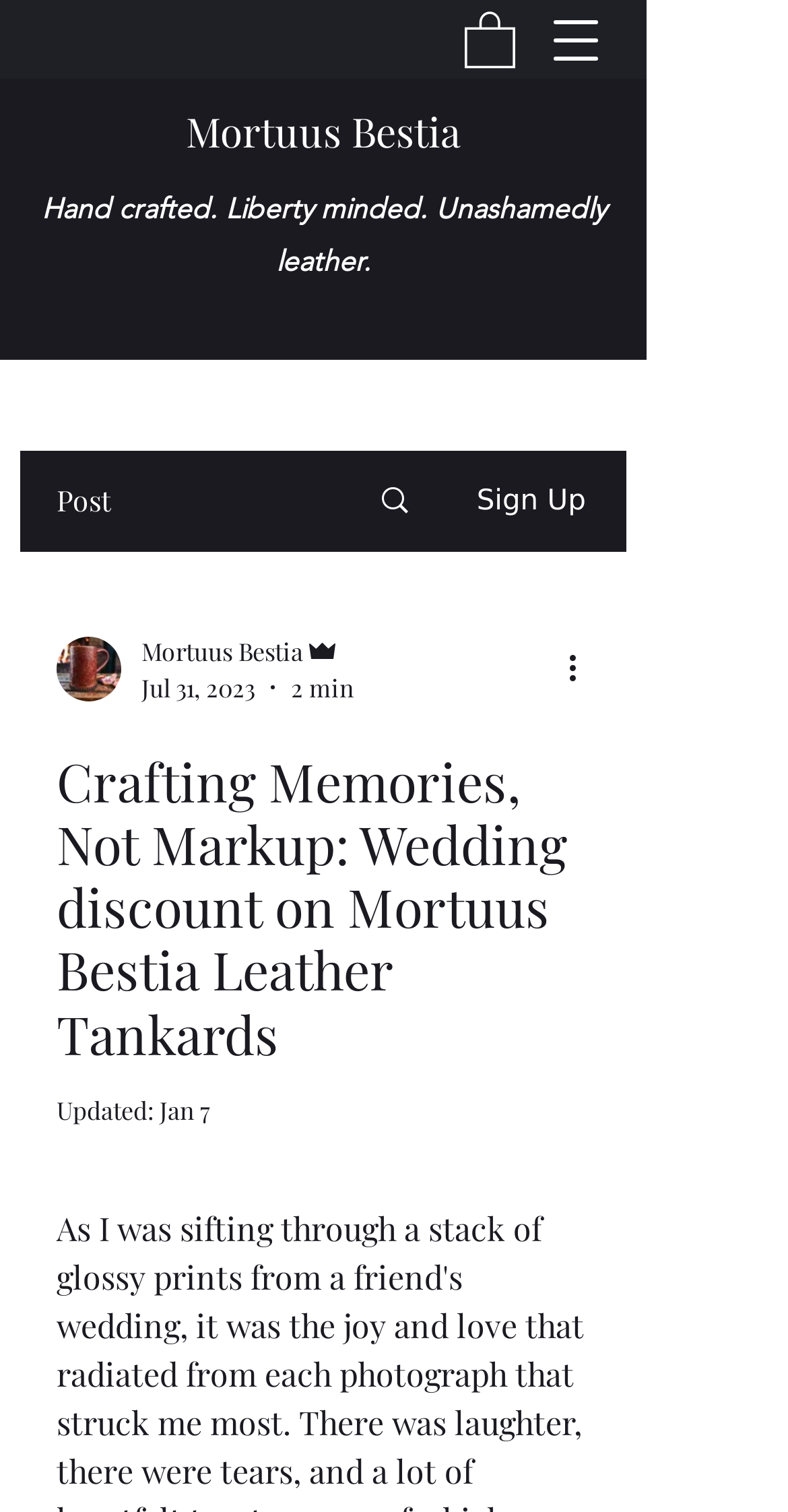Provide a short answer using a single word or phrase for the following question: 
What is the type of products offered?

Leather Tankards and Mugs